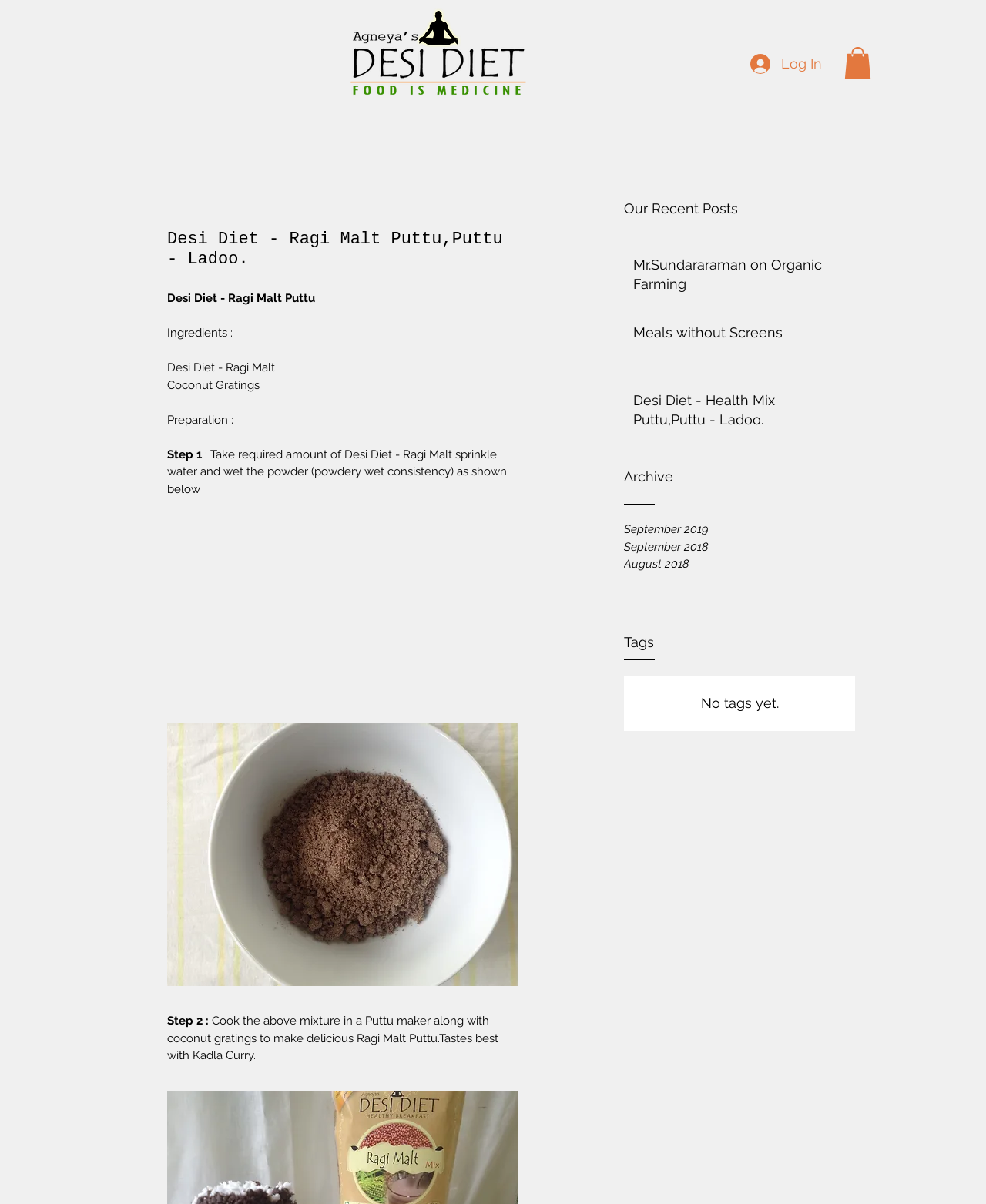Identify the bounding box coordinates of the clickable region required to complete the instruction: "Click the link to Desi Diet - Health Mix Puttu,Puttu - Ladoo.". The coordinates should be given as four float numbers within the range of 0 and 1, i.e., [left, top, right, bottom].

[0.642, 0.324, 0.847, 0.362]